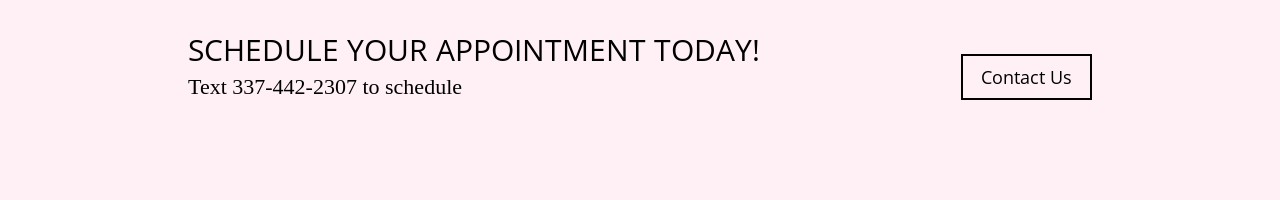Identify the bounding box of the HTML element described as: "Contact Us".

[0.751, 0.271, 0.853, 0.498]